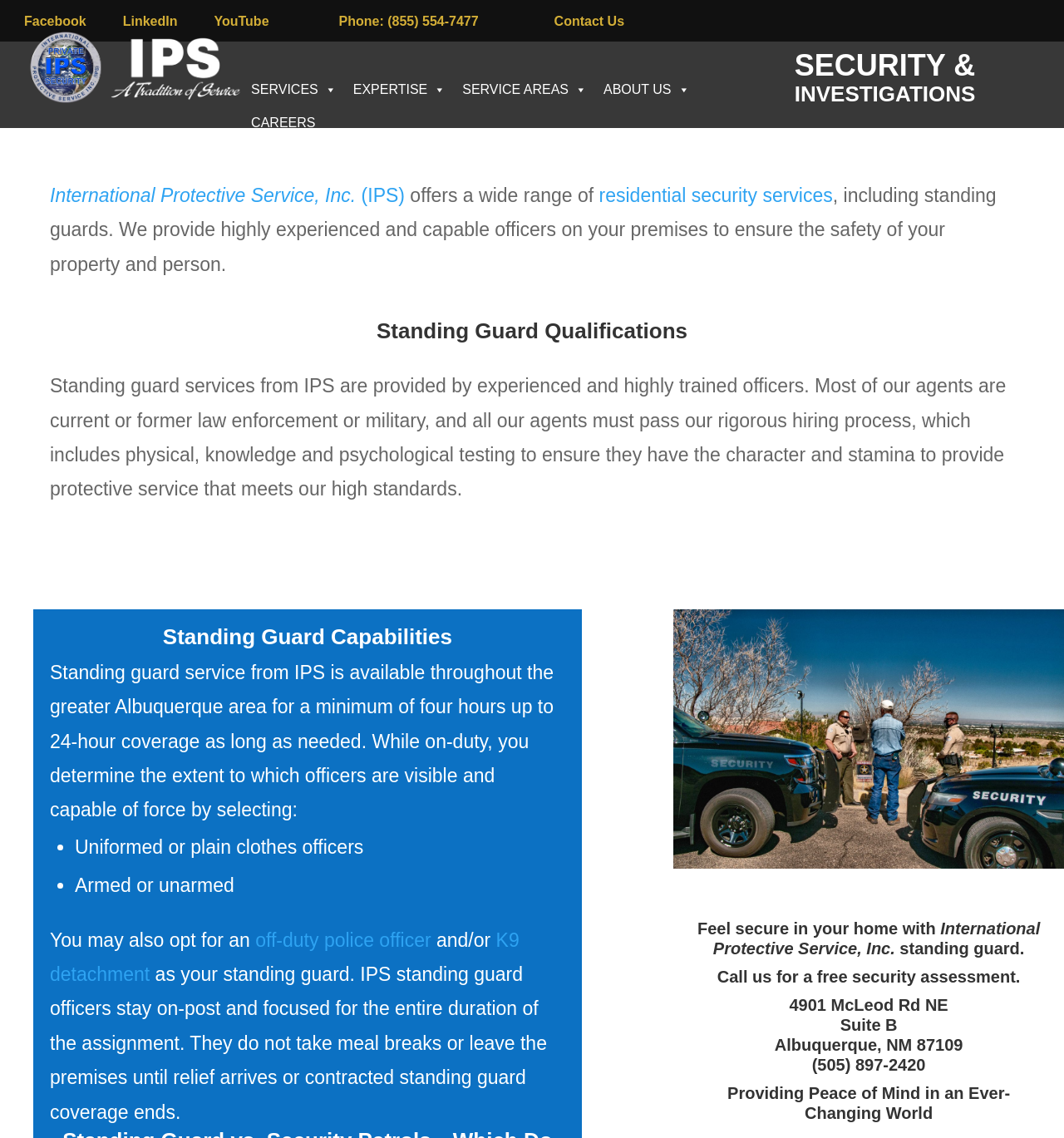What is the minimum duration of standing guard service?
Based on the visual details in the image, please answer the question thoroughly.

According to the webpage, standing guard service from IPS is available throughout the greater Albuquerque area for a minimum of four hours up to 24-hour coverage as long as needed, as stated in the sentence 'Standing guard service from IPS is available throughout the greater Albuquerque area for a minimum of four hours up to 24-hour coverage as long as needed.'